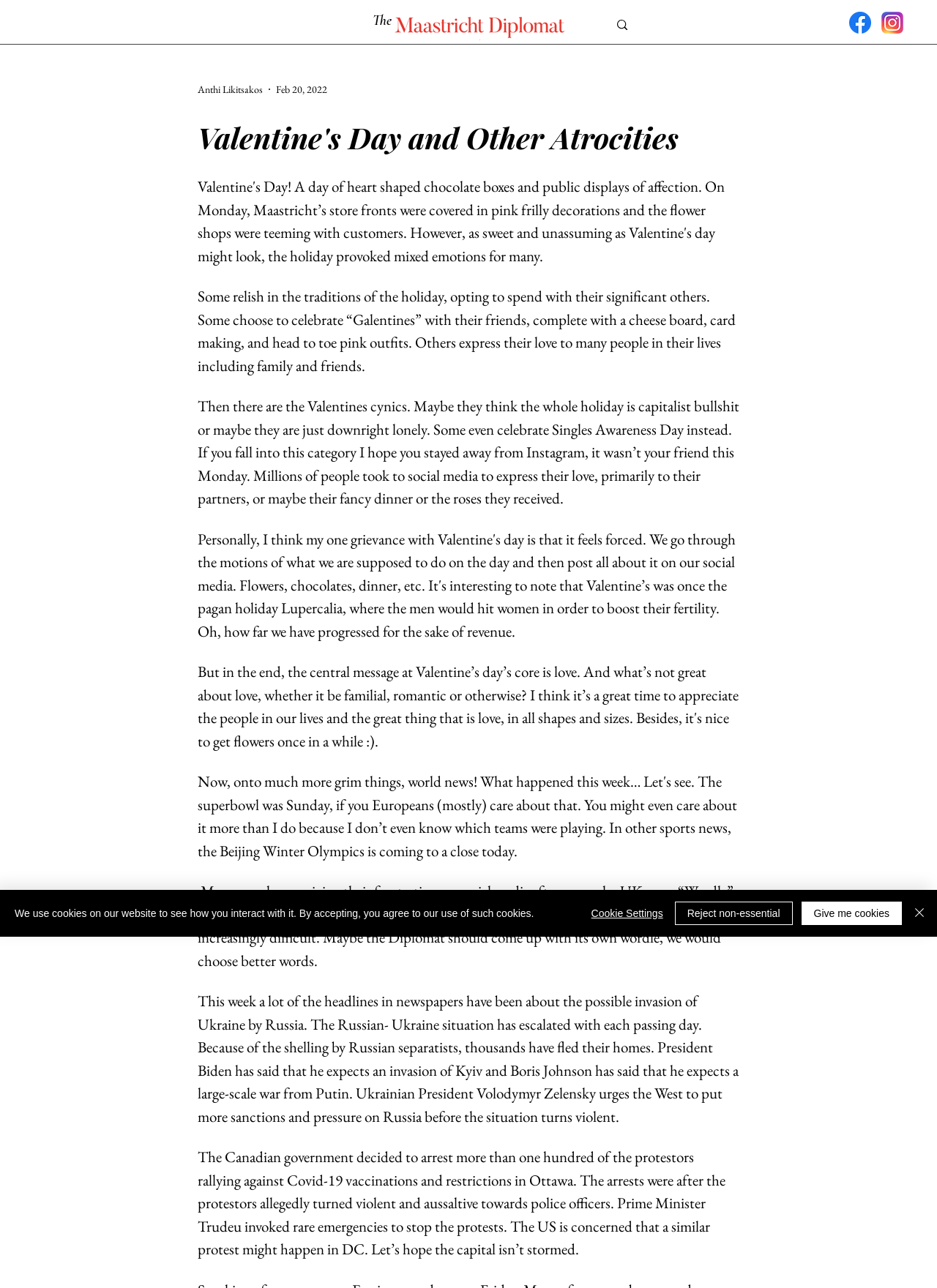Identify the bounding box coordinates for the UI element described by the following text: "ABOUT US". Provide the coordinates as four float numbers between 0 and 1, in the format [left, top, right, bottom].

[0.745, 0.035, 0.882, 0.055]